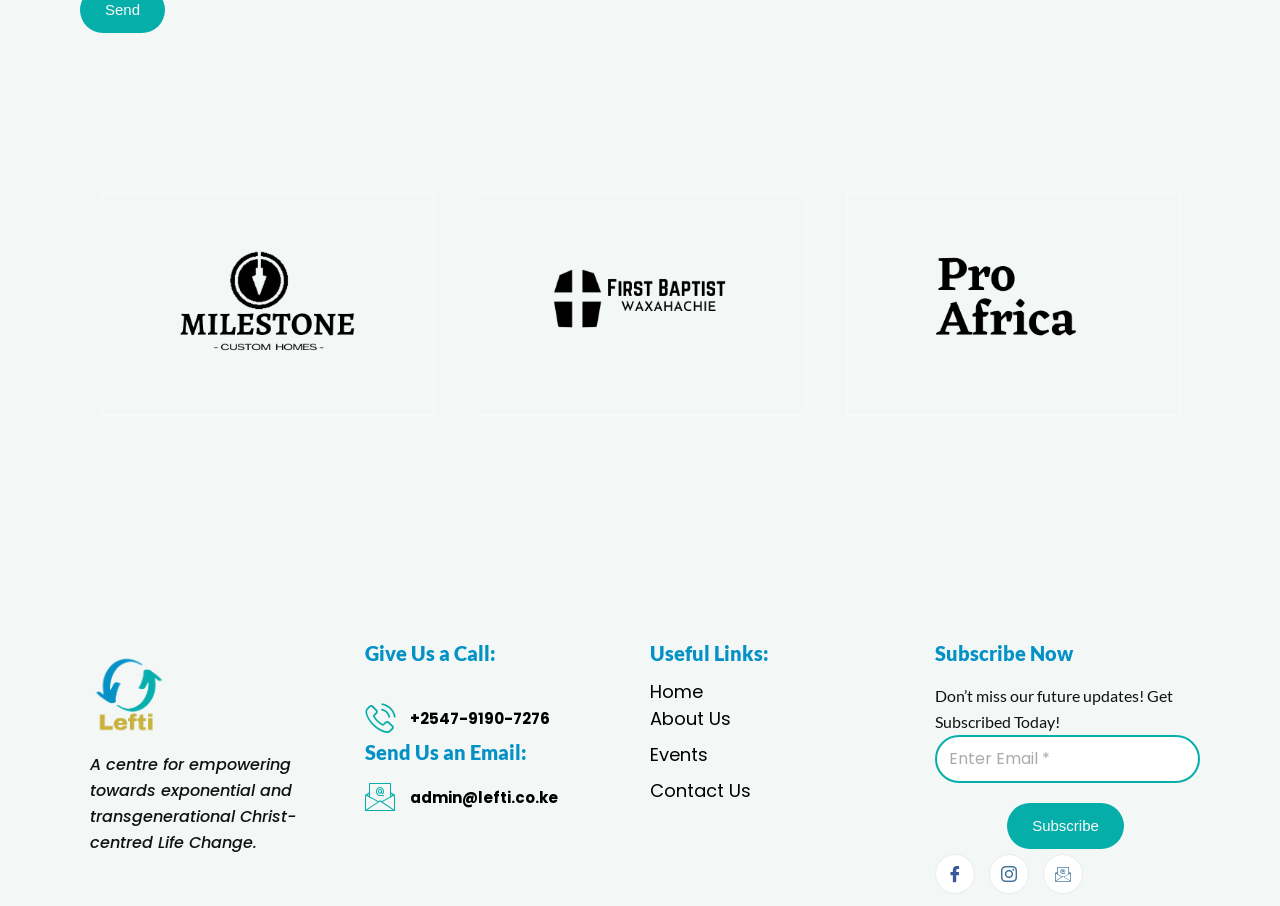Can you find the bounding box coordinates for the element that needs to be clicked to execute this instruction: "Read previous post"? The coordinates should be given as four float numbers between 0 and 1, i.e., [left, top, right, bottom].

None